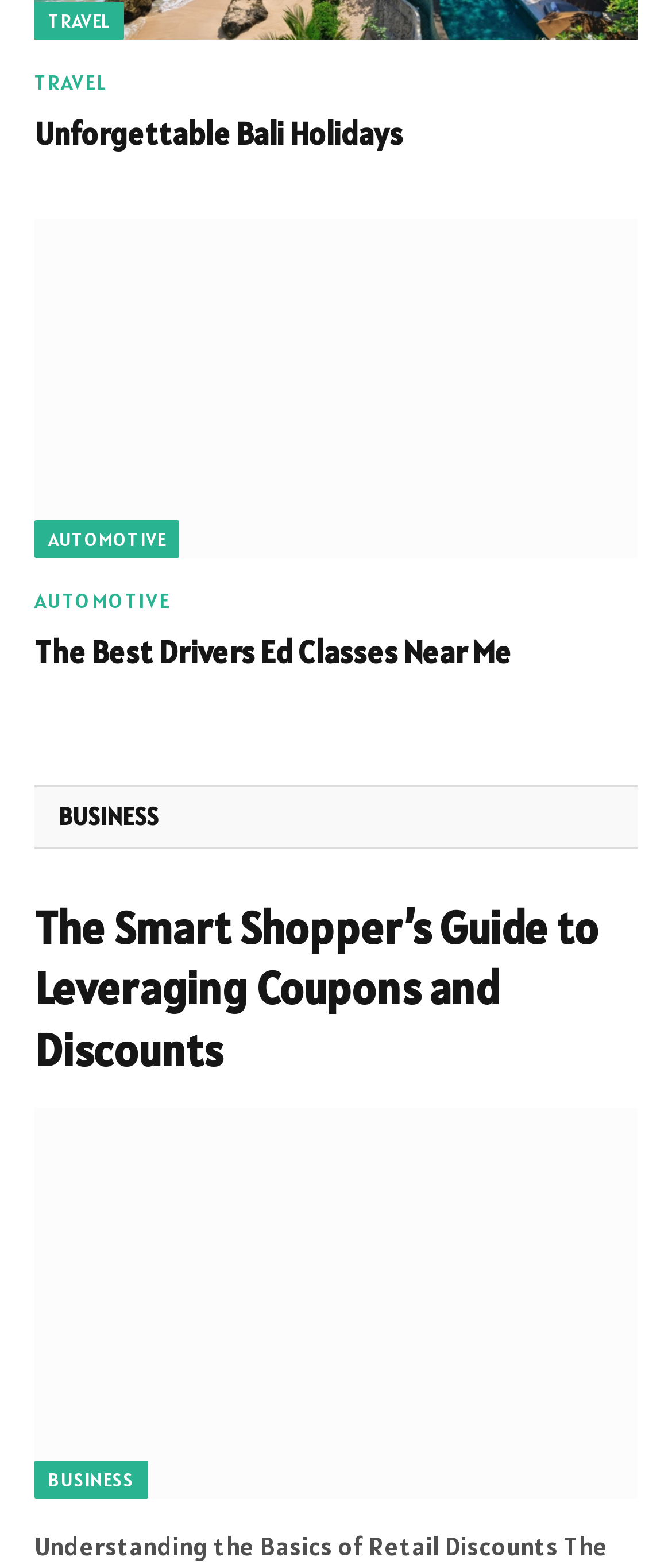Identify the bounding box coordinates of the specific part of the webpage to click to complete this instruction: "Go to the 'About Us' page".

None